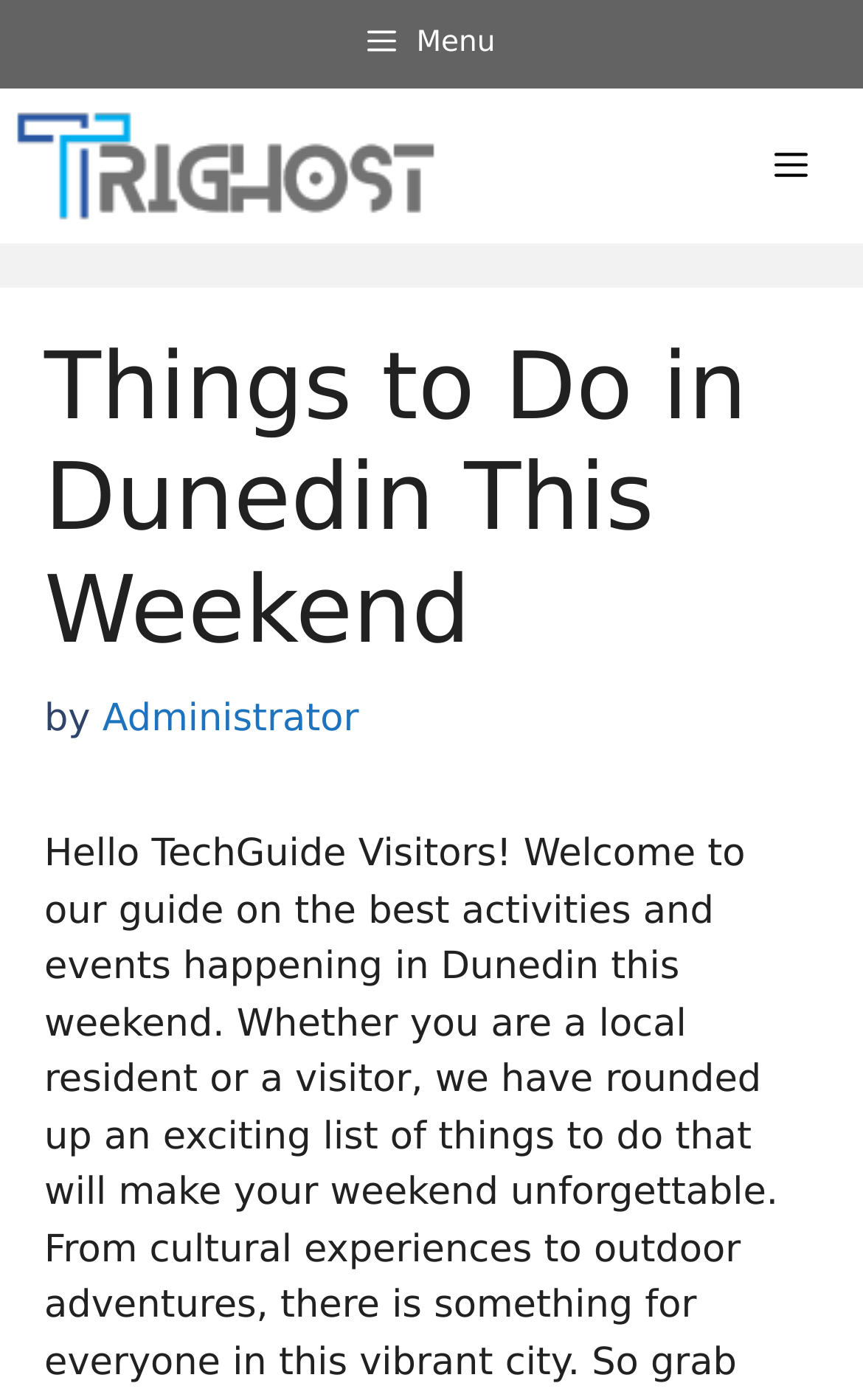What is the purpose of the button on the top right corner?
Examine the webpage screenshot and provide an in-depth answer to the question.

I found a button element with the text 'Menu' and an attribute 'expanded' set to 'False', which suggests that it is used to toggle a menu. Additionally, it has a controls attribute set to 'primary-menu', which further supports this conclusion.